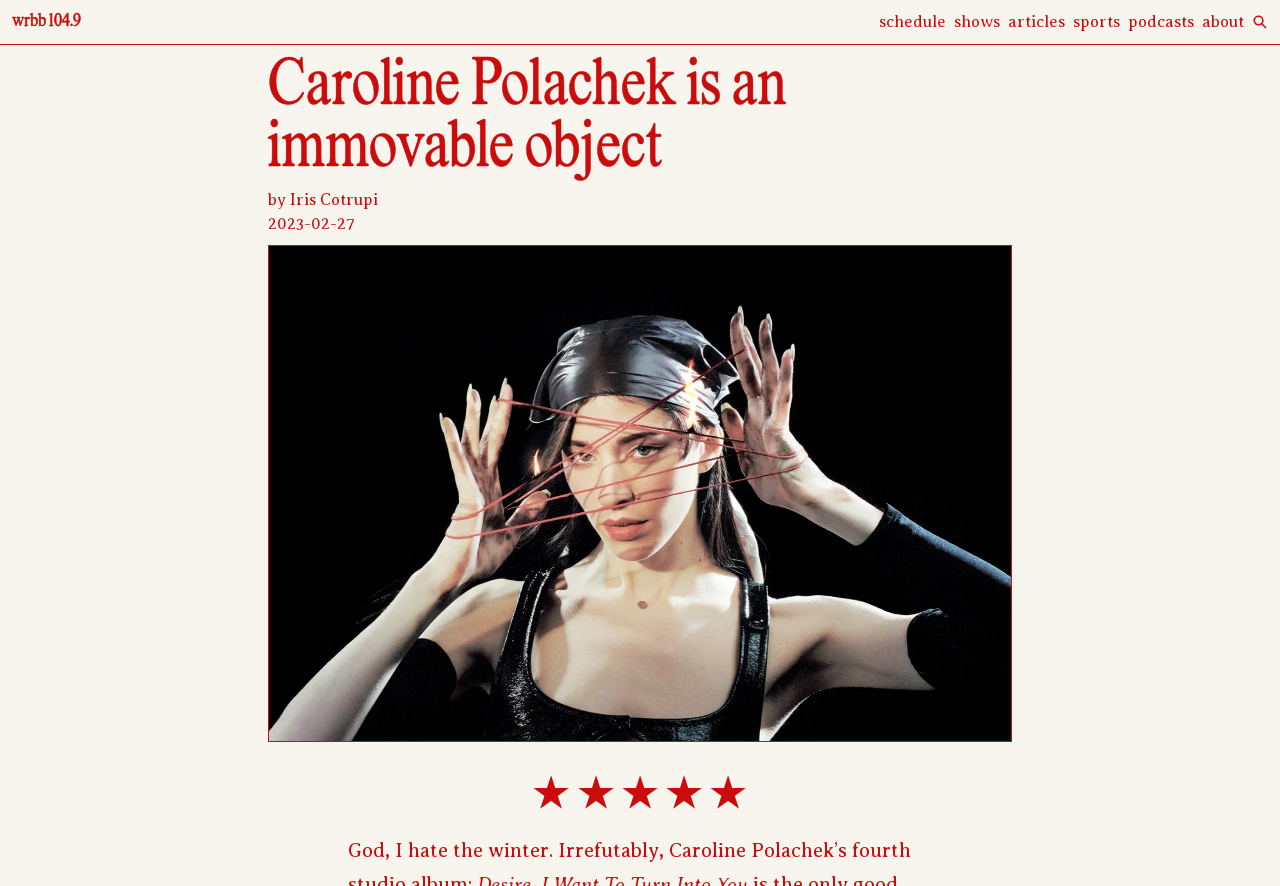Could you highlight the region that needs to be clicked to execute the instruction: "go to the schedule page"?

[0.687, 0.015, 0.739, 0.035]